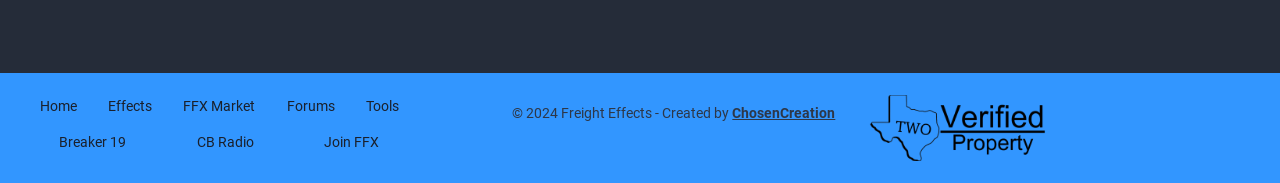Provide the bounding box coordinates of the HTML element described as: "CB Radio". The bounding box coordinates should be four float numbers between 0 and 1, i.e., [left, top, right, bottom].

[0.147, 0.68, 0.205, 0.879]